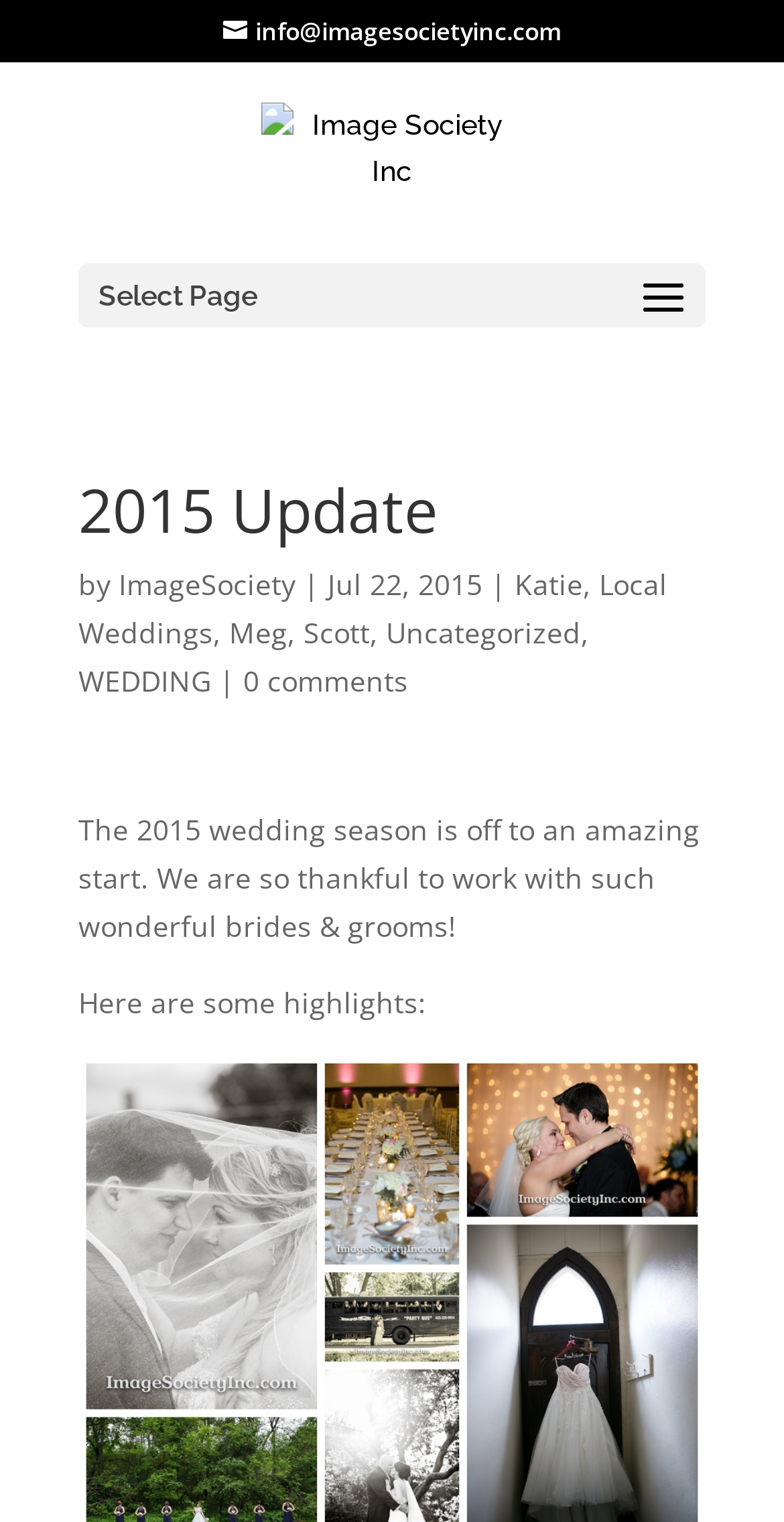Using the webpage screenshot, locate the HTML element that fits the following description and provide its bounding box: "Uncategorized".

[0.492, 0.403, 0.741, 0.428]